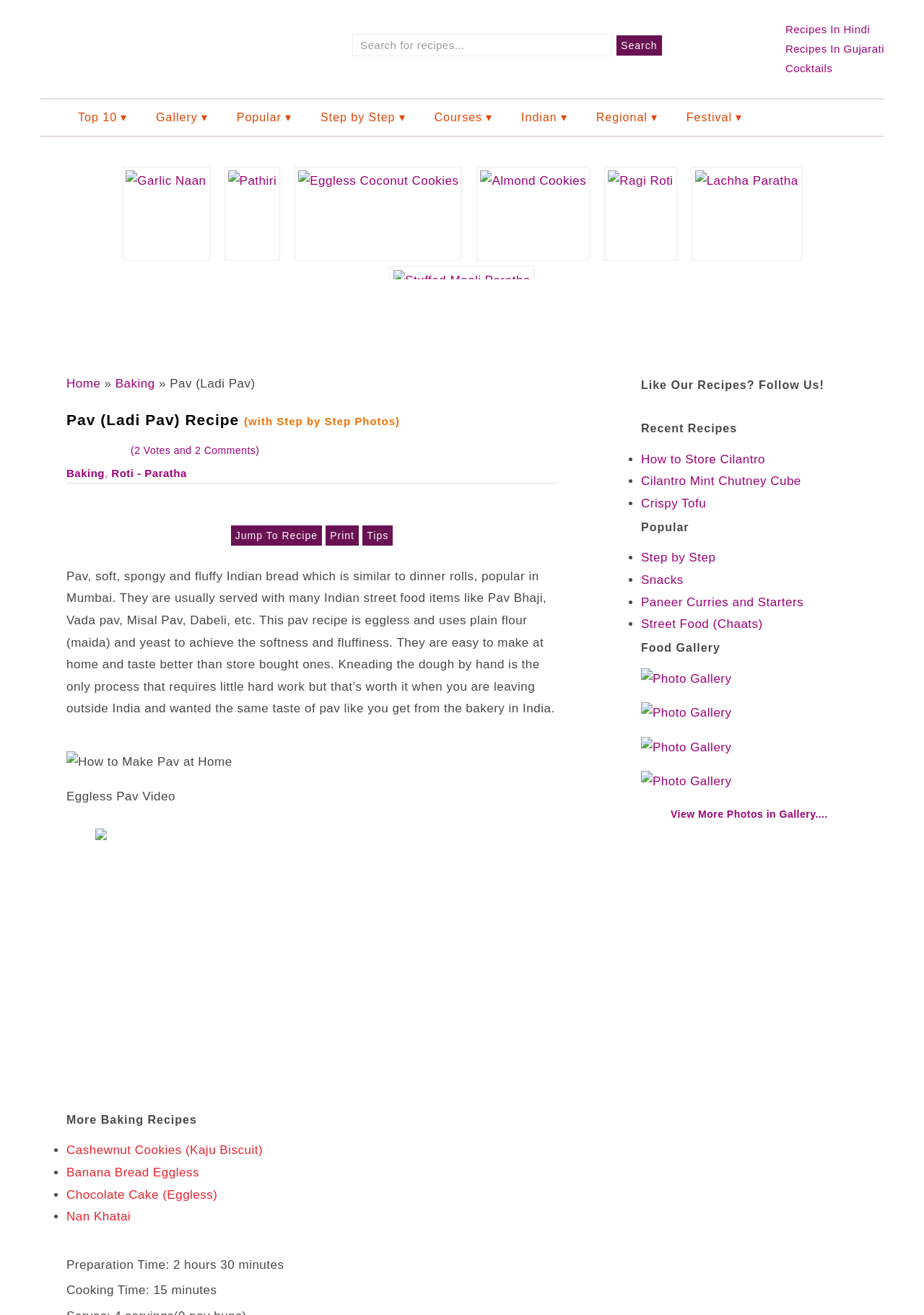What is the purpose of the 'Search for recipes...' textbox?
Please respond to the question with a detailed and informative answer.

The 'Search for recipes...' textbox is located next to the 'Search' button, indicating that it is a search bar where users can input keywords to search for recipes on the website.